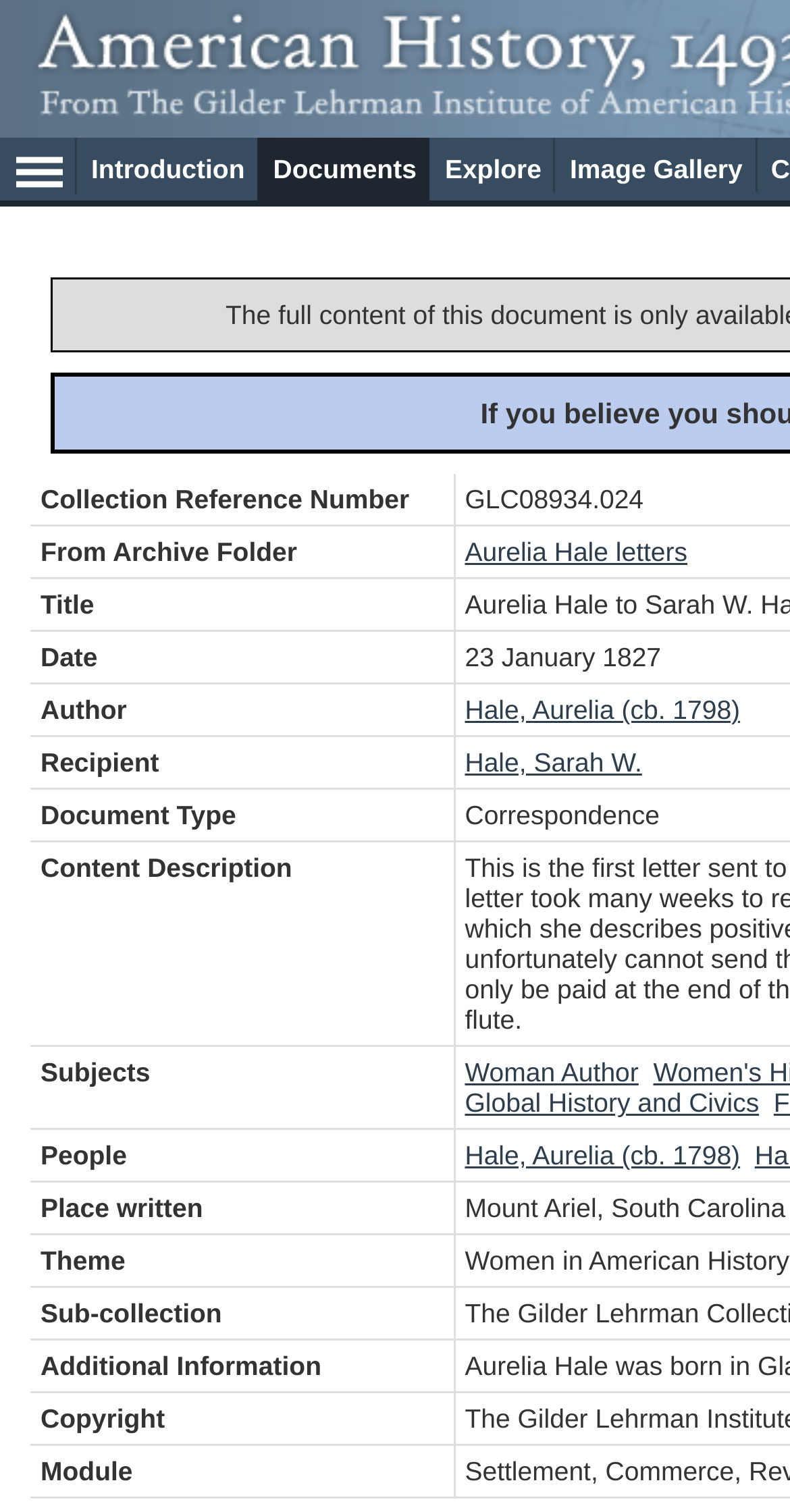What is the title of the document?
Refer to the image and respond with a one-word or short-phrase answer.

Aurelia Hale to Sarah W. Hale regarding their mother's gravestone